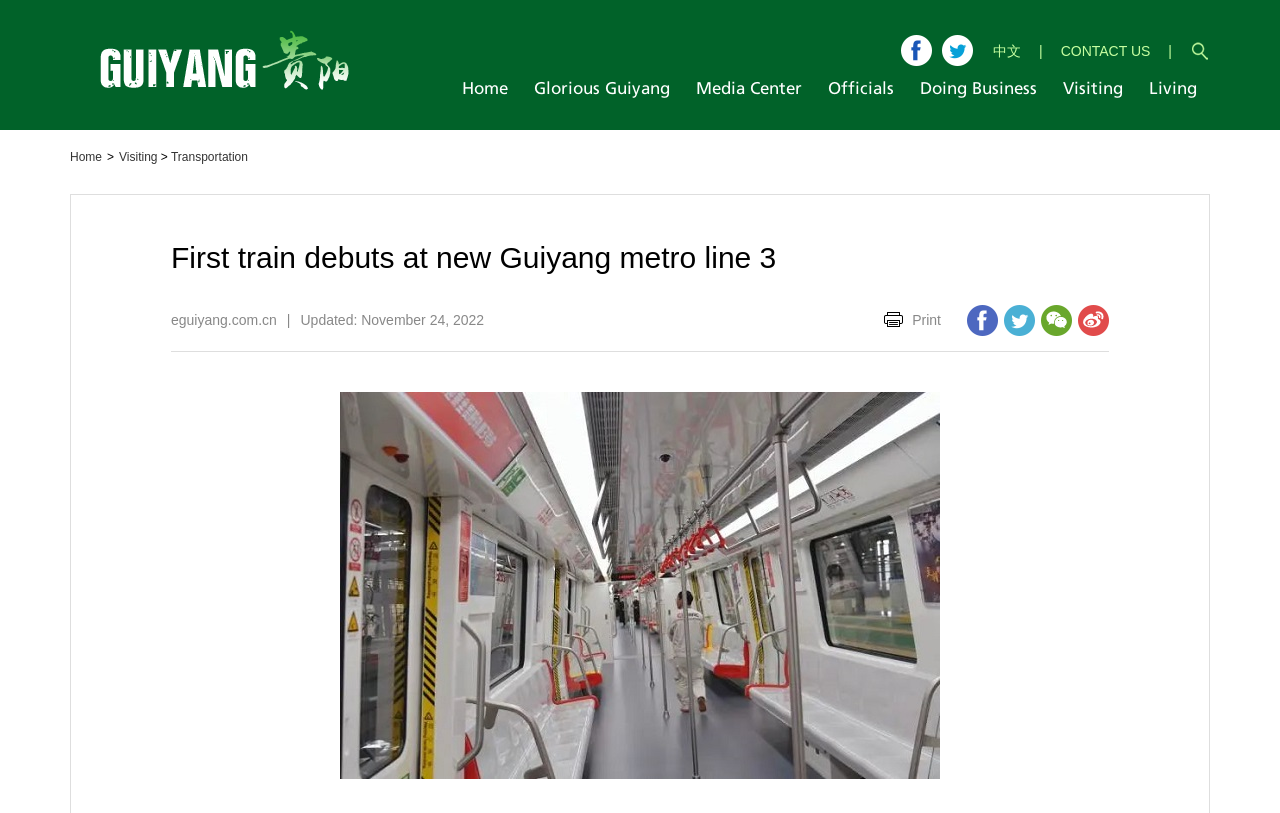Please predict the bounding box coordinates (top-left x, top-left y, bottom-right x, bottom-right y) for the UI element in the screenshot that fits the description: Share

None